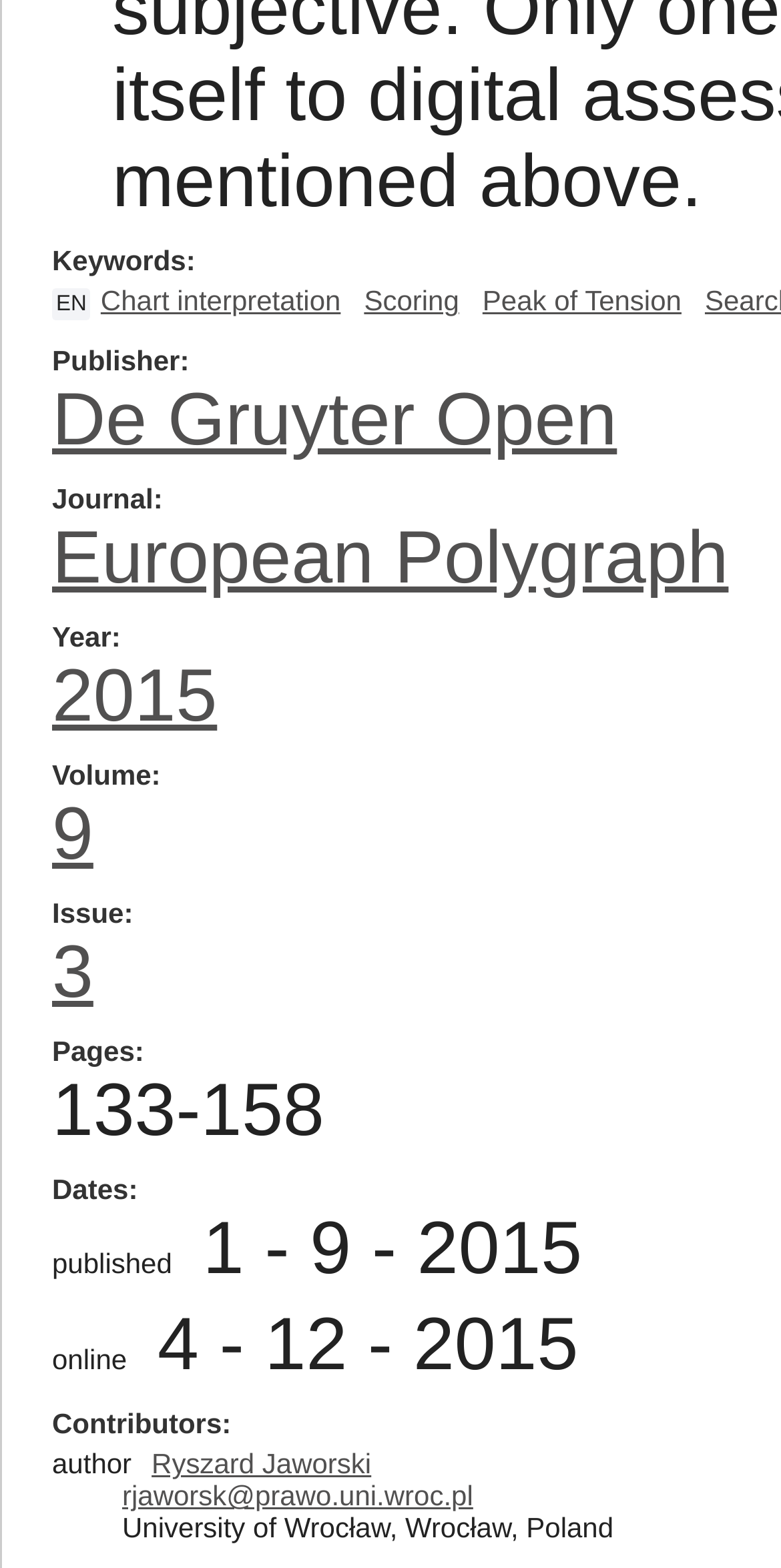What is the page range of the article?
Please analyze the image and answer the question with as much detail as possible.

The page range of the article can be found in the section labeled 'Pages' which is located near the middle of the webpage. The text '133-158' is a static text that indicates the page range of the article.